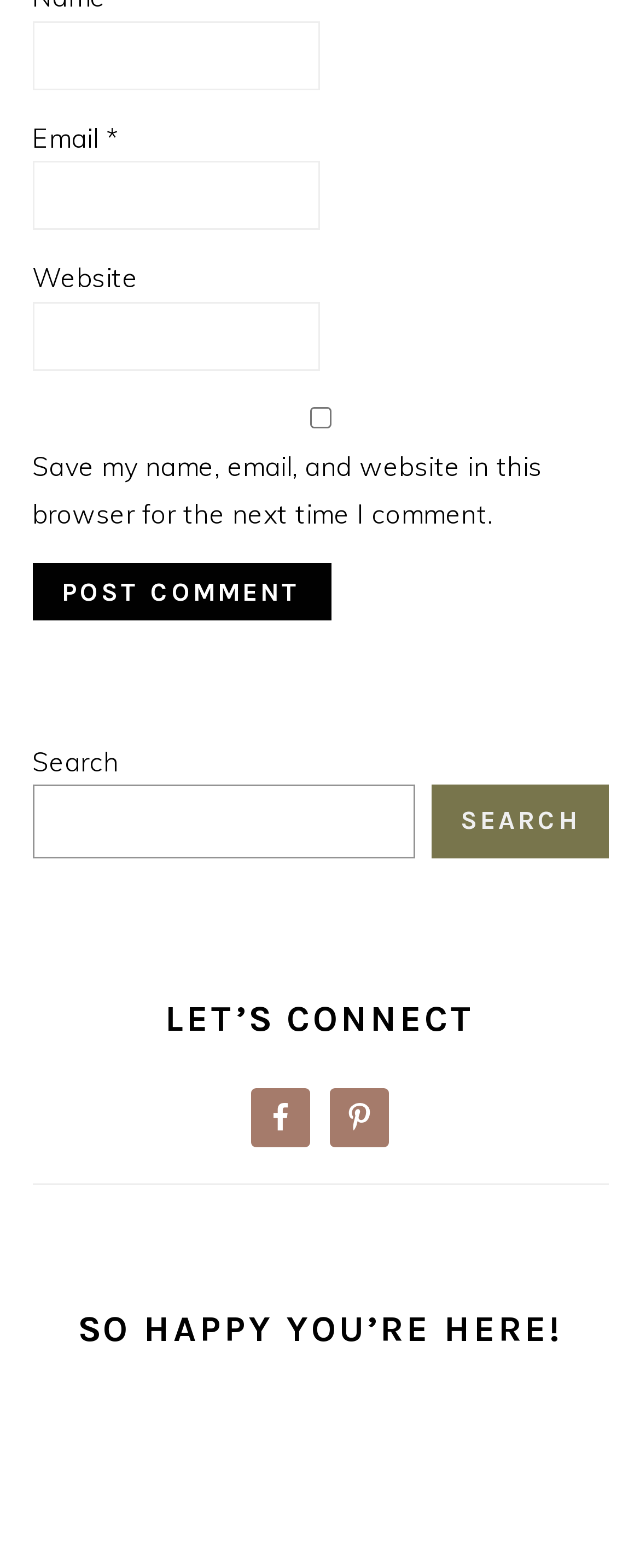Identify the bounding box coordinates of the clickable region required to complete the instruction: "Input your email". The coordinates should be given as four float numbers within the range of 0 and 1, i.e., [left, top, right, bottom].

[0.05, 0.103, 0.5, 0.147]